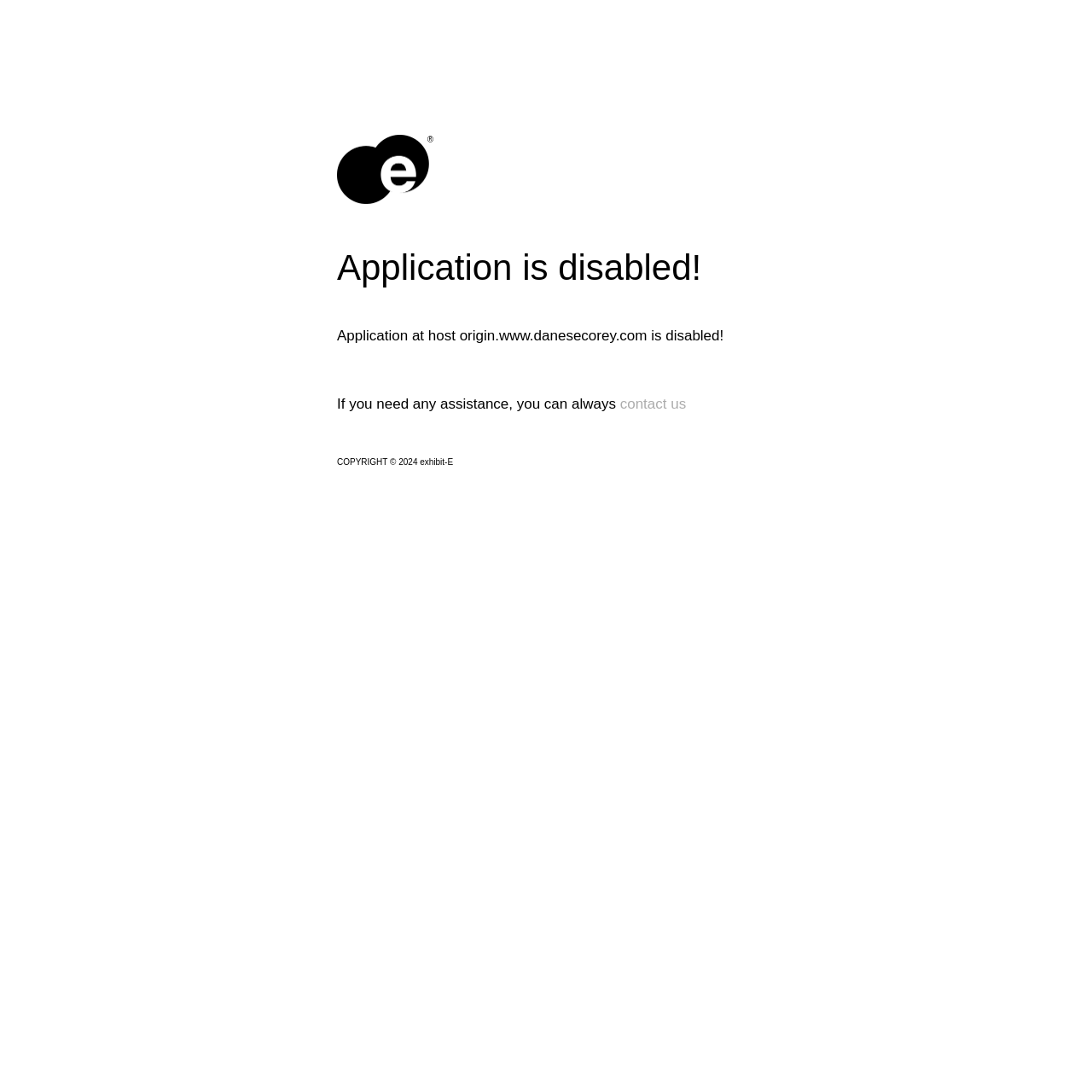With reference to the image, please provide a detailed answer to the following question: What is the status of the application?

The status of the application can be determined by looking at the text elements on the webpage. Specifically, the StaticText element with the text 'Application is disabled!' and another StaticText element with the text 'Application at host origin.www.danesecorey.com is disabled!' indicate that the application is currently disabled.